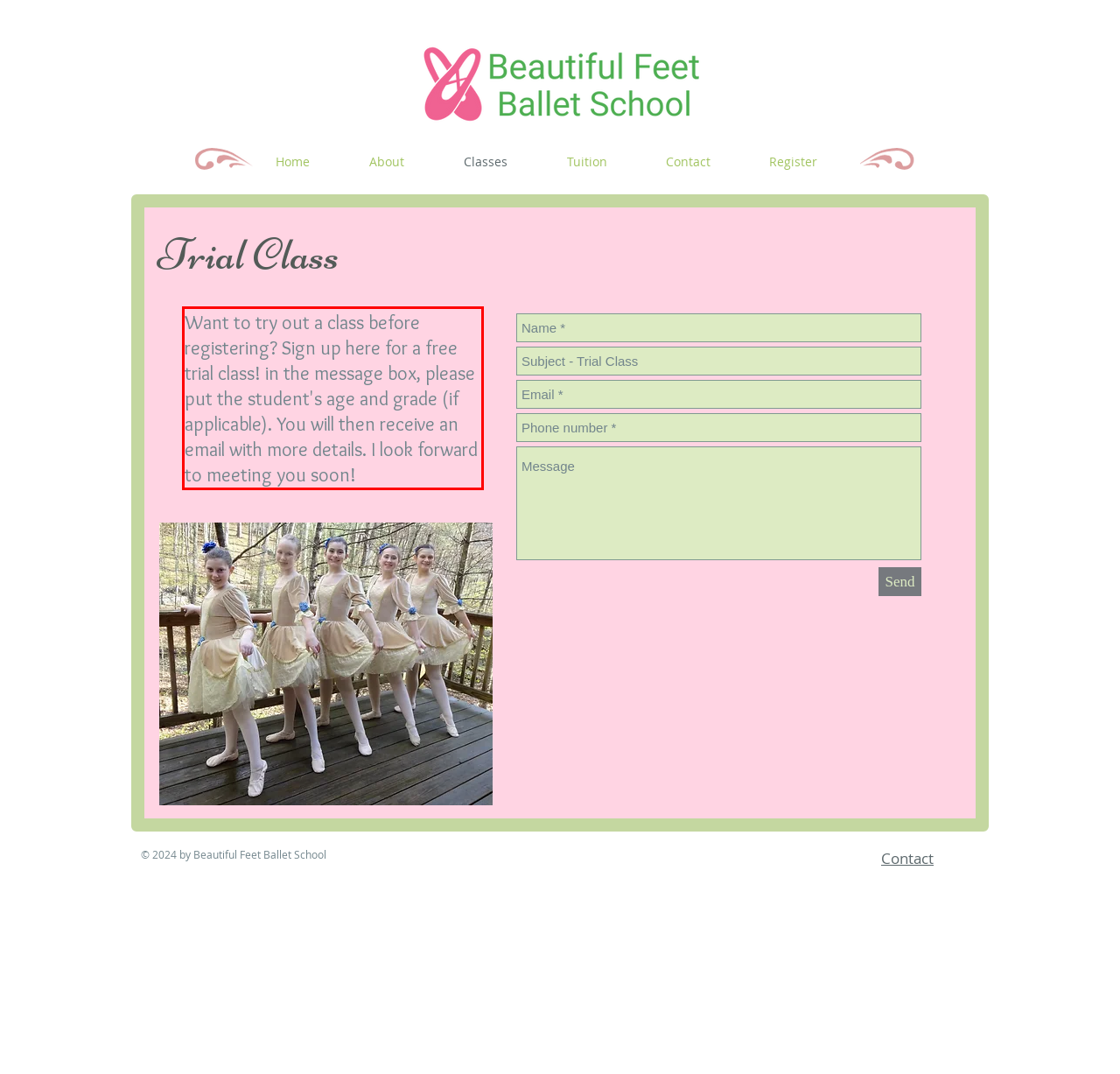In the given screenshot, locate the red bounding box and extract the text content from within it.

Want to try out a class before registering? Sign up here for a free trial class! in the message box, please put the student's age and grade (if applicable). You will then receive an email with more details. I look forward to meeting you soon!